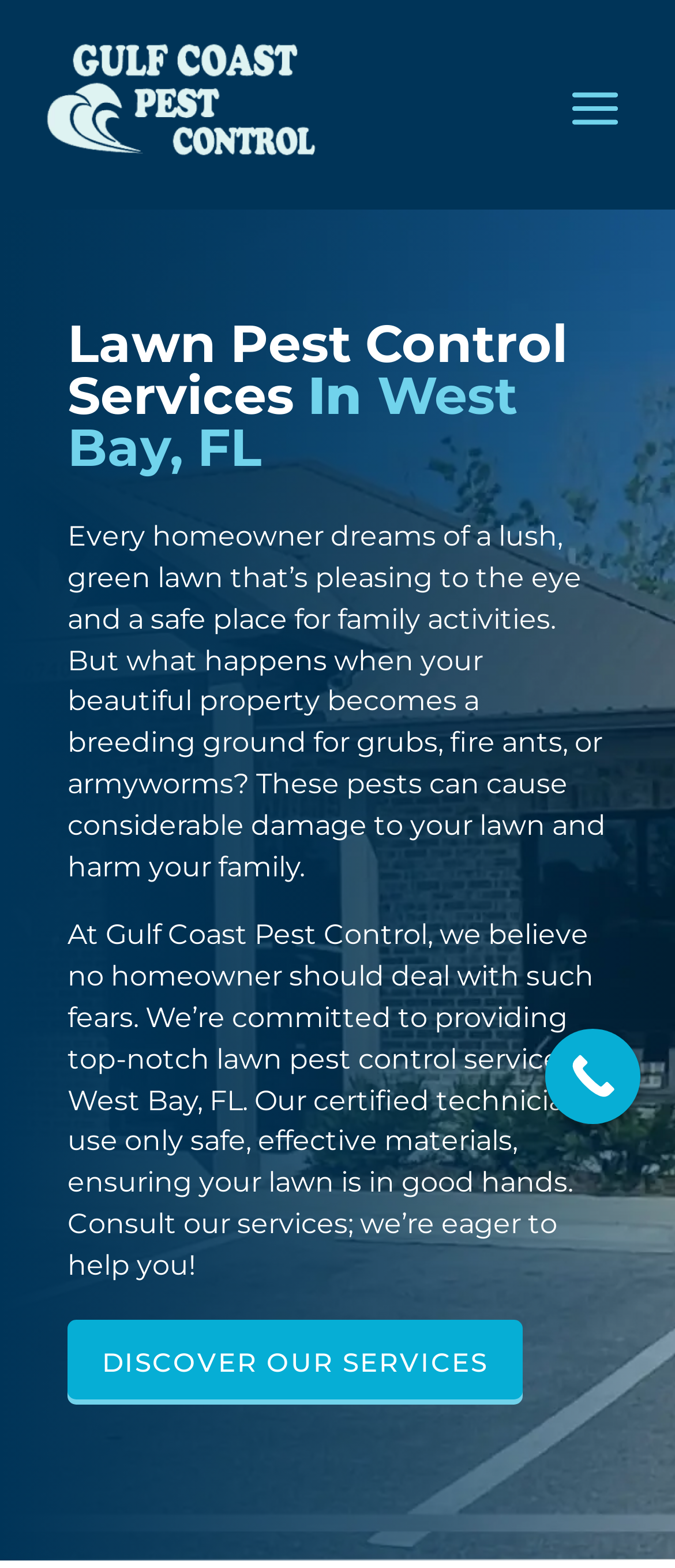What is the tone of the webpage content?
From the image, provide a succinct answer in one word or a short phrase.

Helpful and reassuring